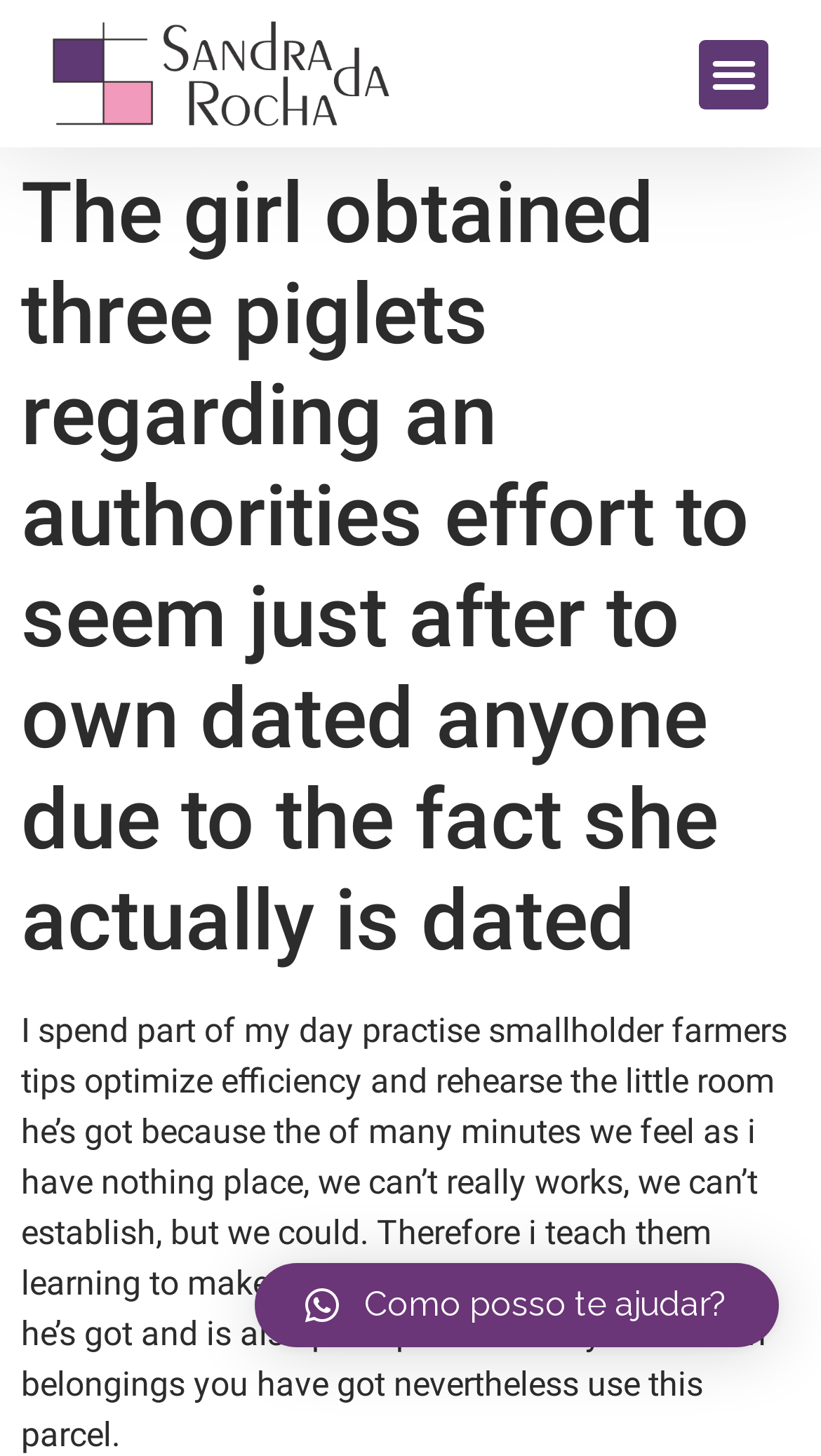Answer the question using only a single word or phrase: 
What is the name of the architect?

Sandra da Rocha